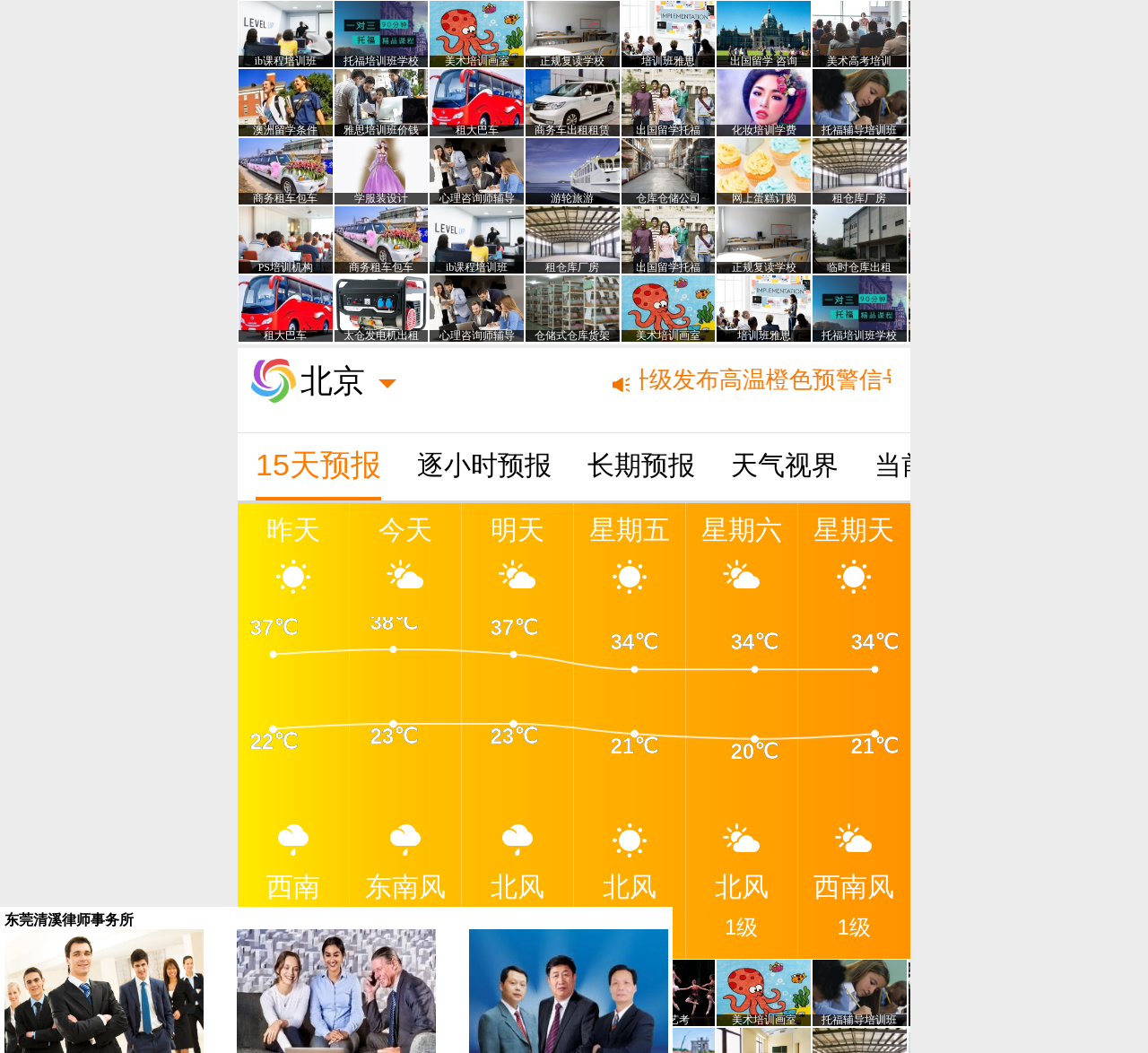Can you identify the bounding box coordinates of the clickable region needed to carry out this instruction: 'check AQI forecast'? The coordinates should be four float numbers within the range of 0 to 1, stated as [left, top, right, bottom].

[0.887, 0.411, 0.974, 0.475]